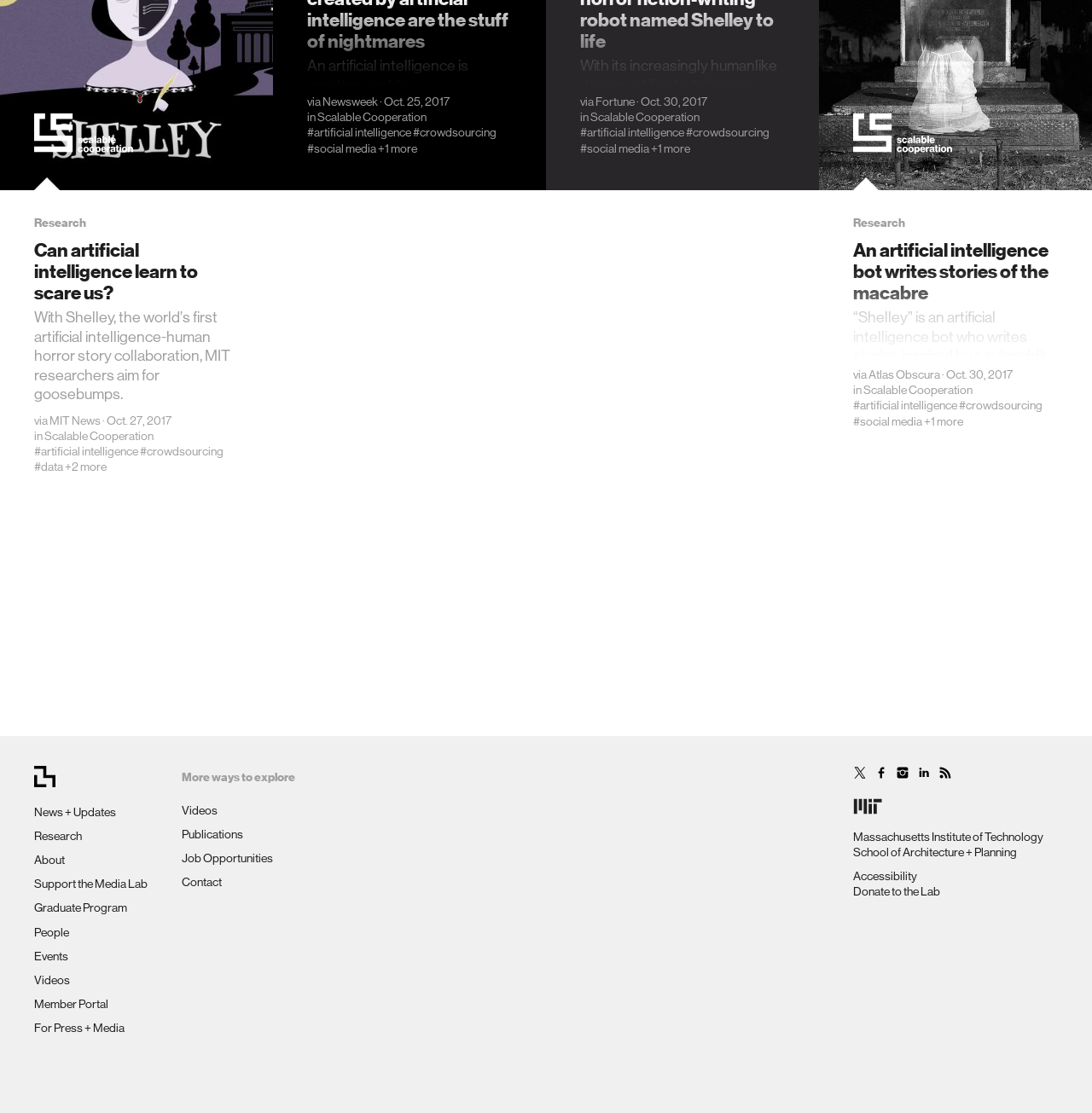What is the name of the publication that wrote about Shelley?
Provide a concise answer using a single word or phrase based on the image.

Atlas Obscura